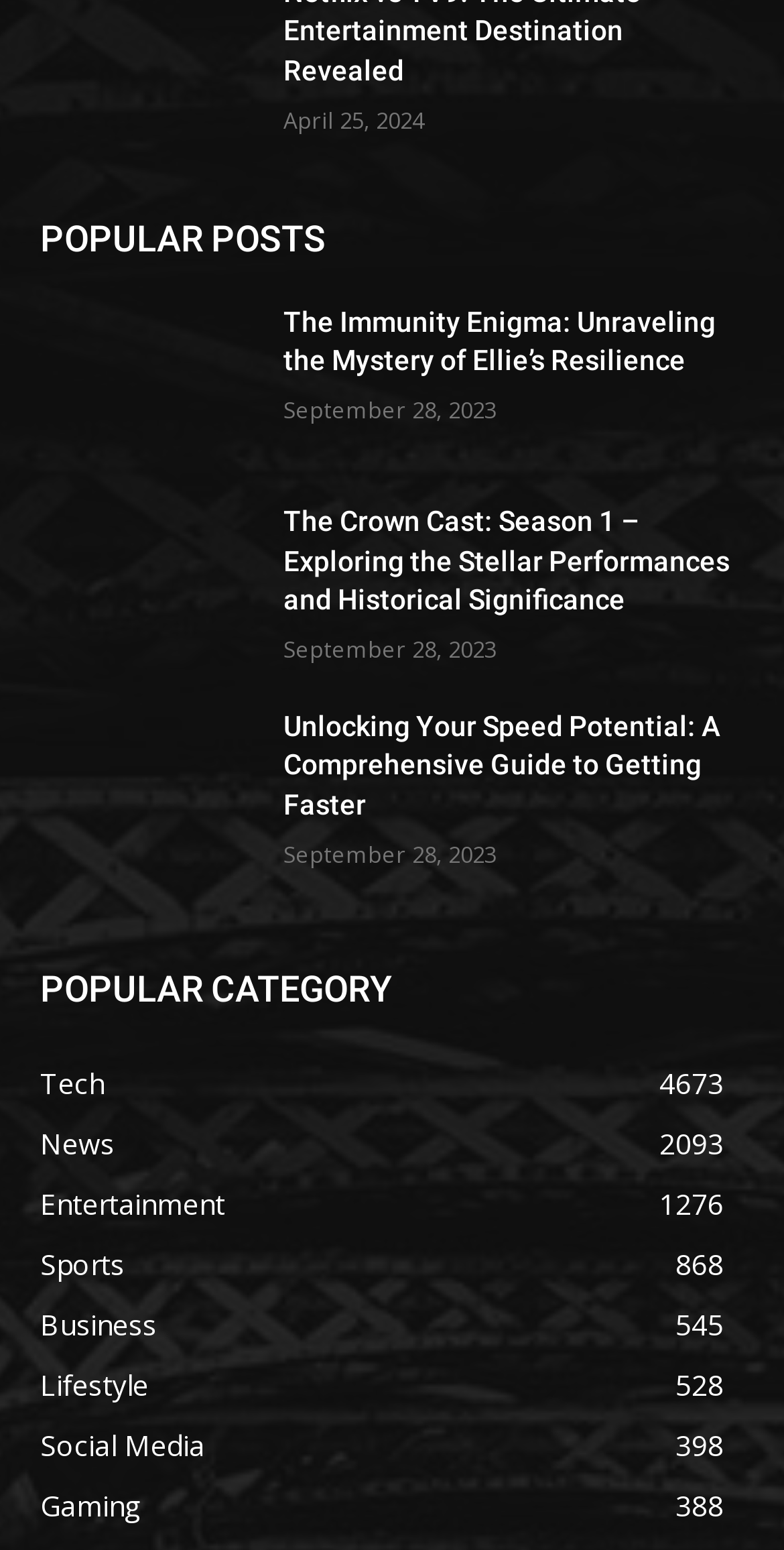Could you provide the bounding box coordinates for the portion of the screen to click to complete this instruction: "explore Tech category"?

[0.051, 0.686, 0.133, 0.711]